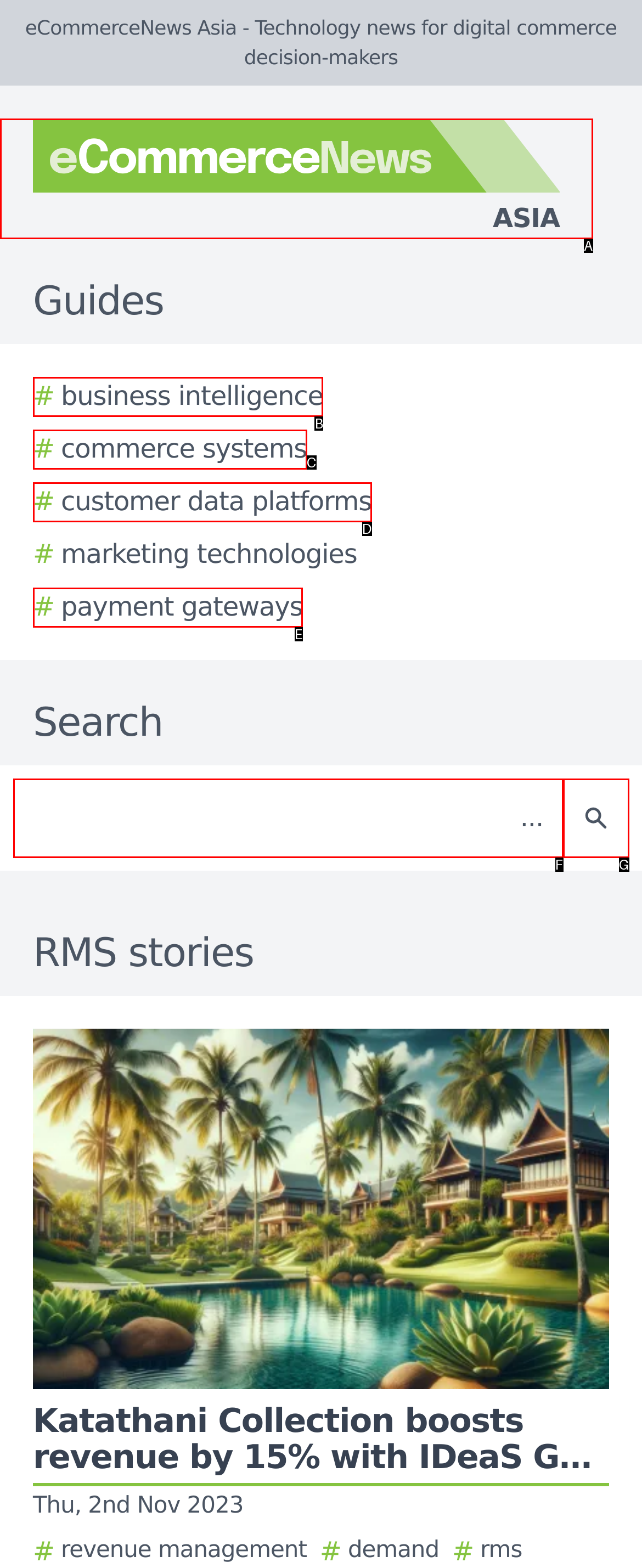Identify the option that corresponds to the description: Asia. Provide only the letter of the option directly.

A